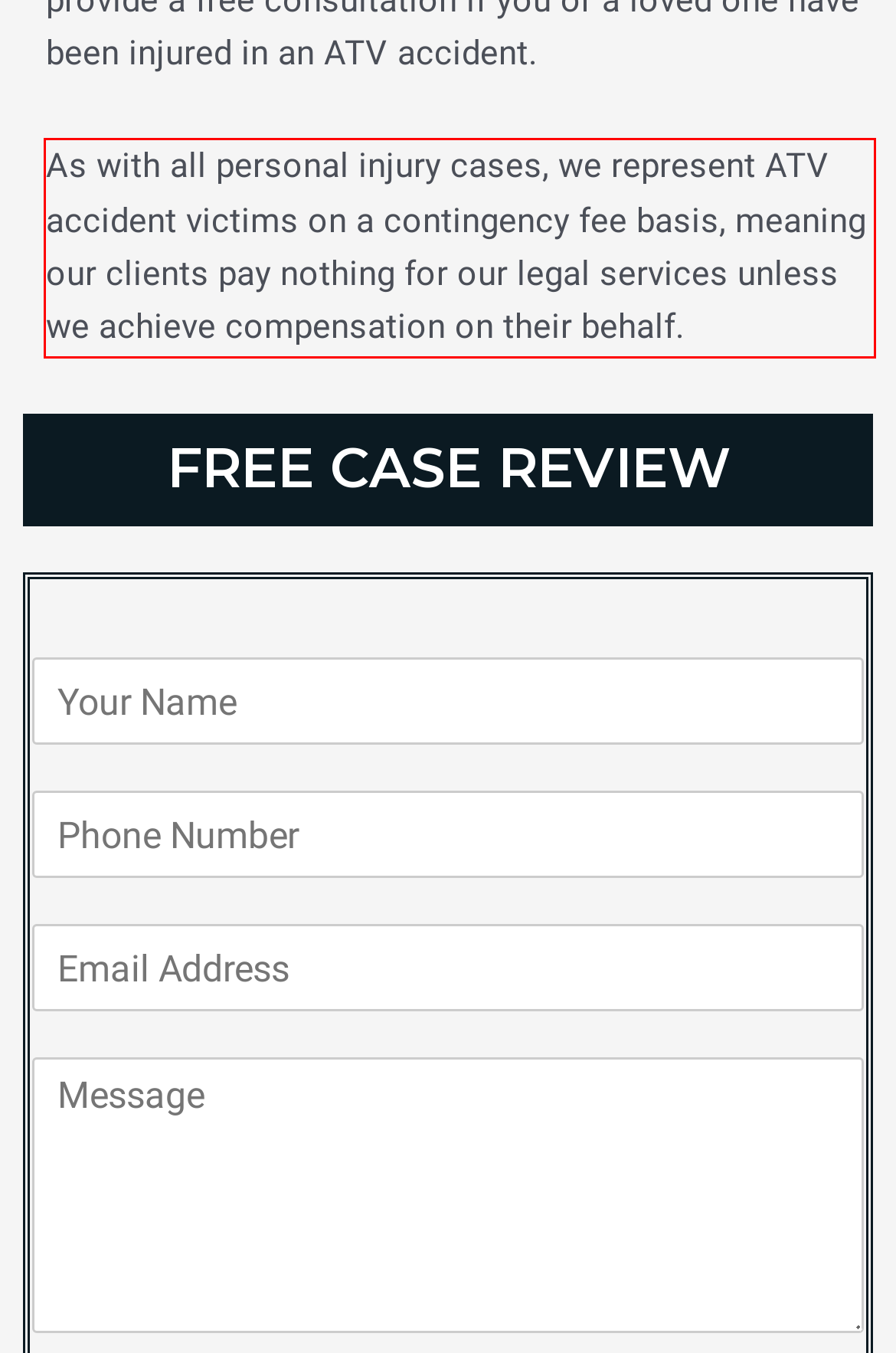Using the provided screenshot of a webpage, recognize and generate the text found within the red rectangle bounding box.

As with all personal injury cases, we represent ATV accident victims on a contingency fee basis, meaning our clients pay nothing for our legal services unless we achieve compensation on their behalf.